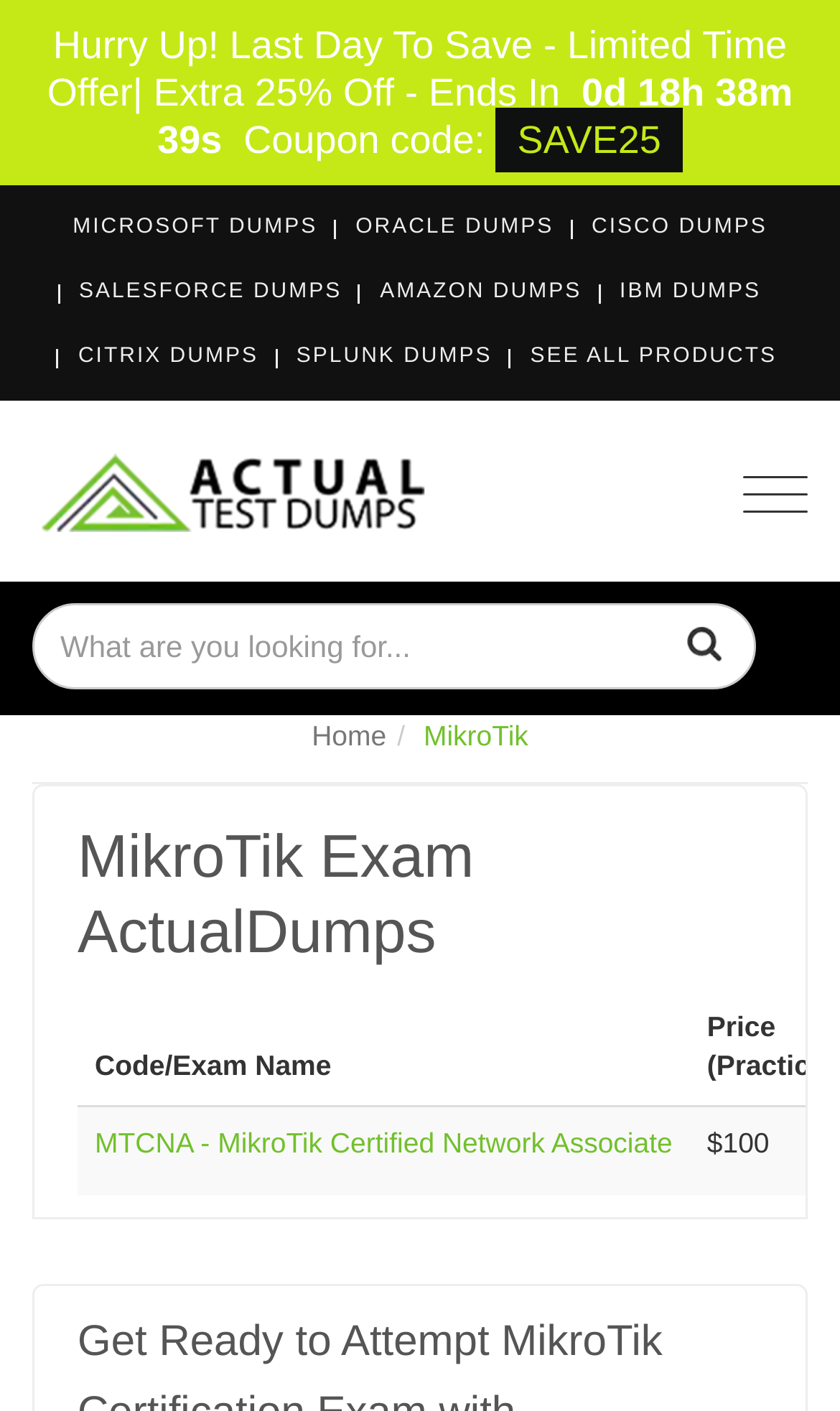Give a short answer using one word or phrase for the question:
How many links are there in the product section?

7